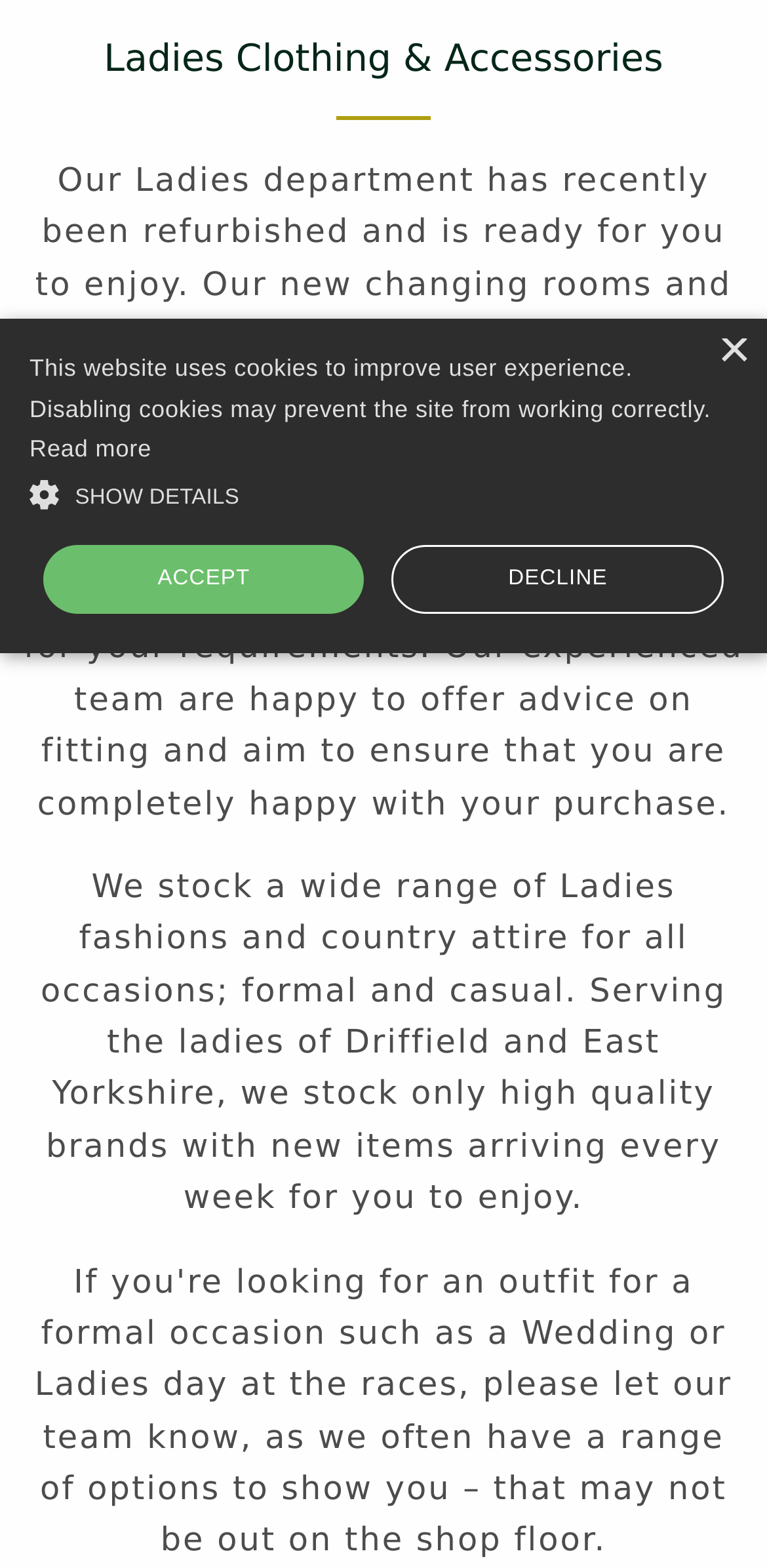Determine the bounding box coordinates in the format (top-left x, top-left y, bottom-right x, bottom-right y). Ensure all values are floating point numbers between 0 and 1. Identify the bounding box of the UI element described by: Read more

[0.038, 0.277, 0.198, 0.295]